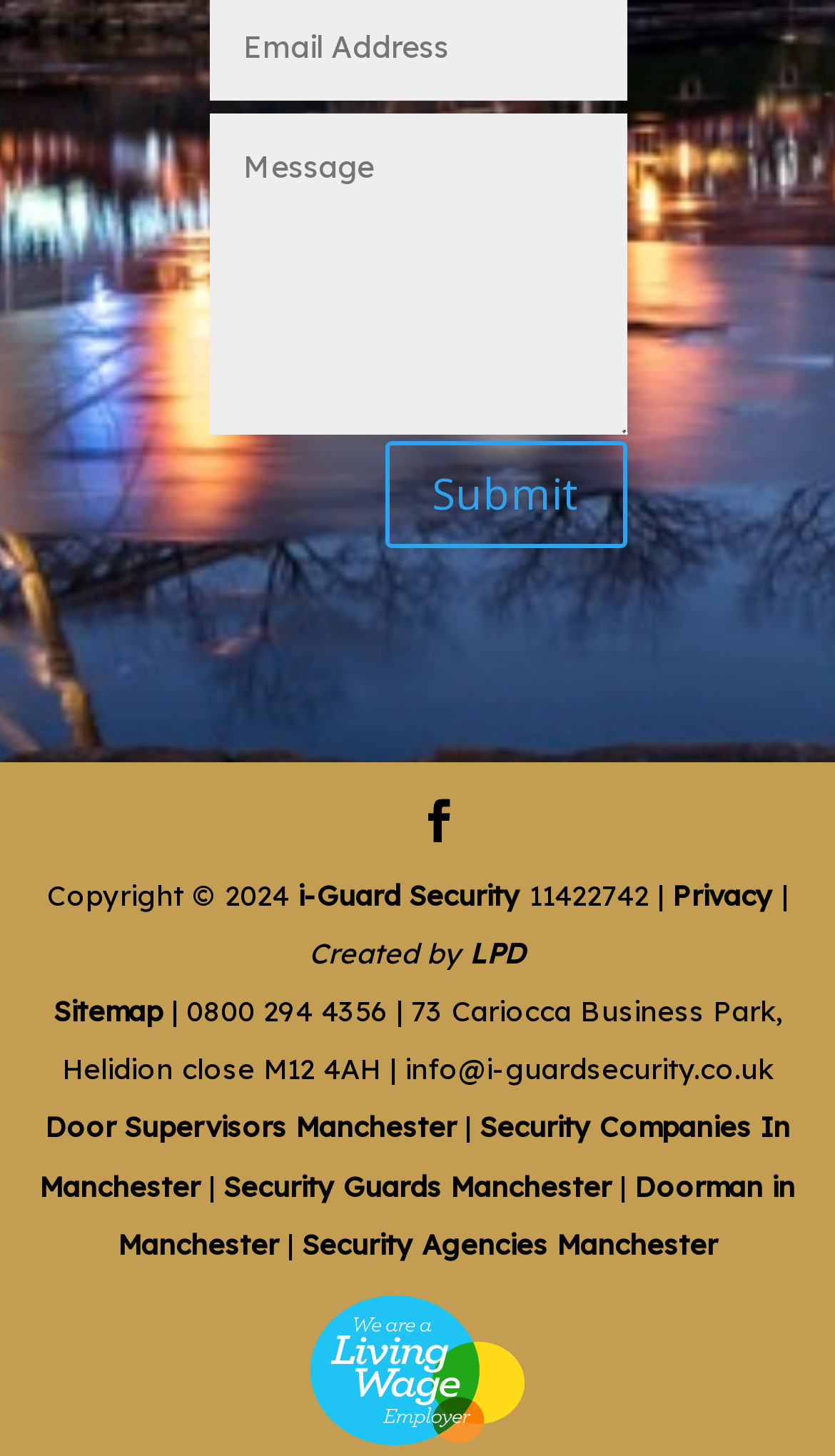Using the description "i-Guard Security", predict the bounding box of the relevant HTML element.

[0.356, 0.603, 0.623, 0.626]